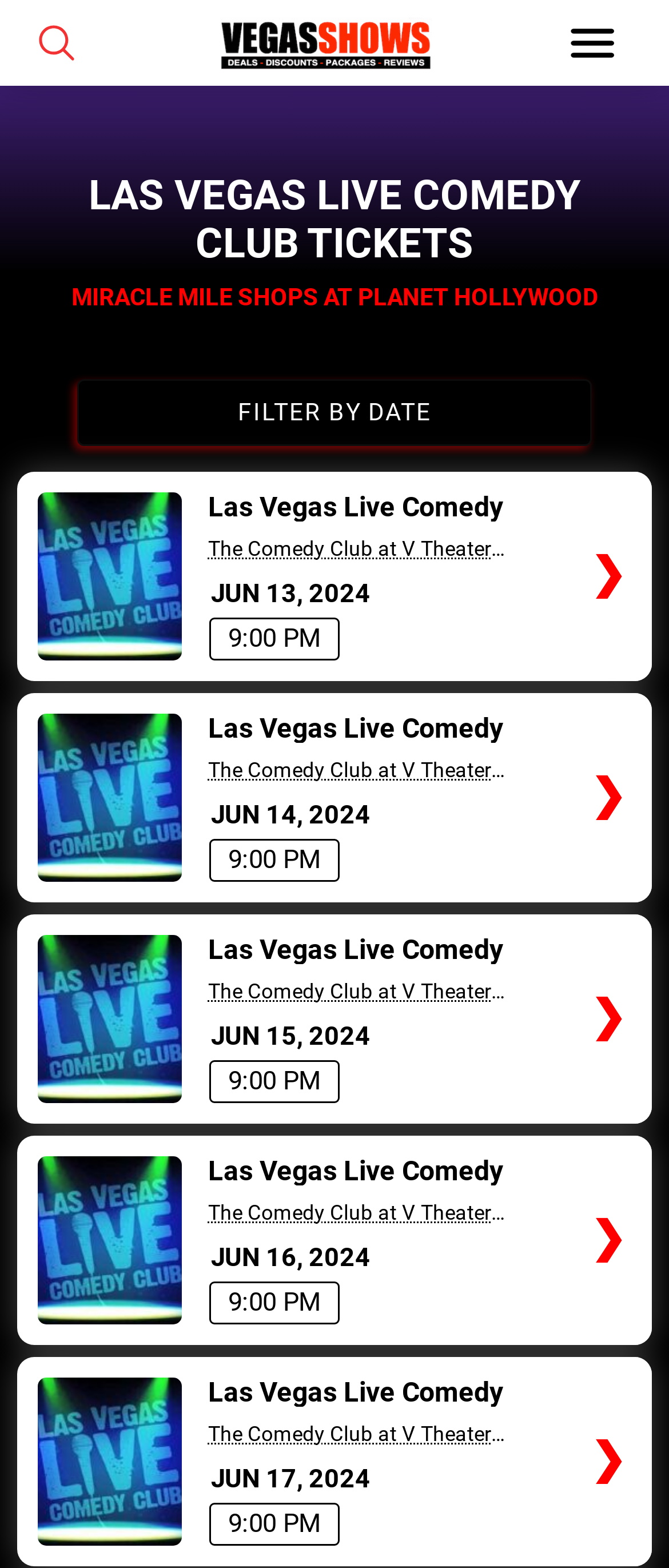Based on the element description: "Tickets", identify the bounding box coordinates for this UI element. The coordinates must be four float numbers between 0 and 1, listed as [left, top, right, bottom].

[0.846, 0.3, 0.974, 0.434]